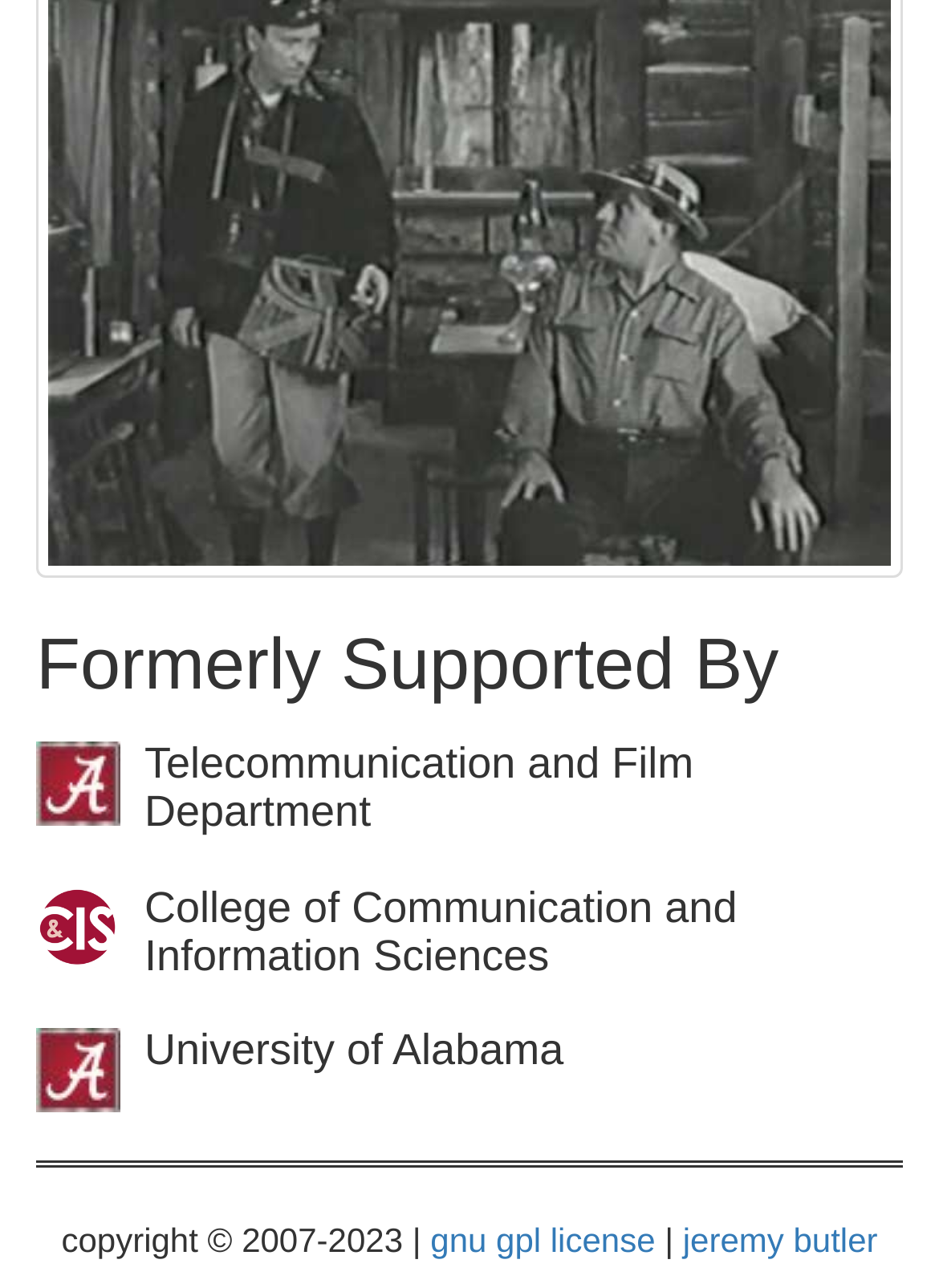What is the name of the college mentioned on the webpage?
Kindly offer a detailed explanation using the data available in the image.

I read the heading text and found that it mentions the College of Communication and Information Sciences.